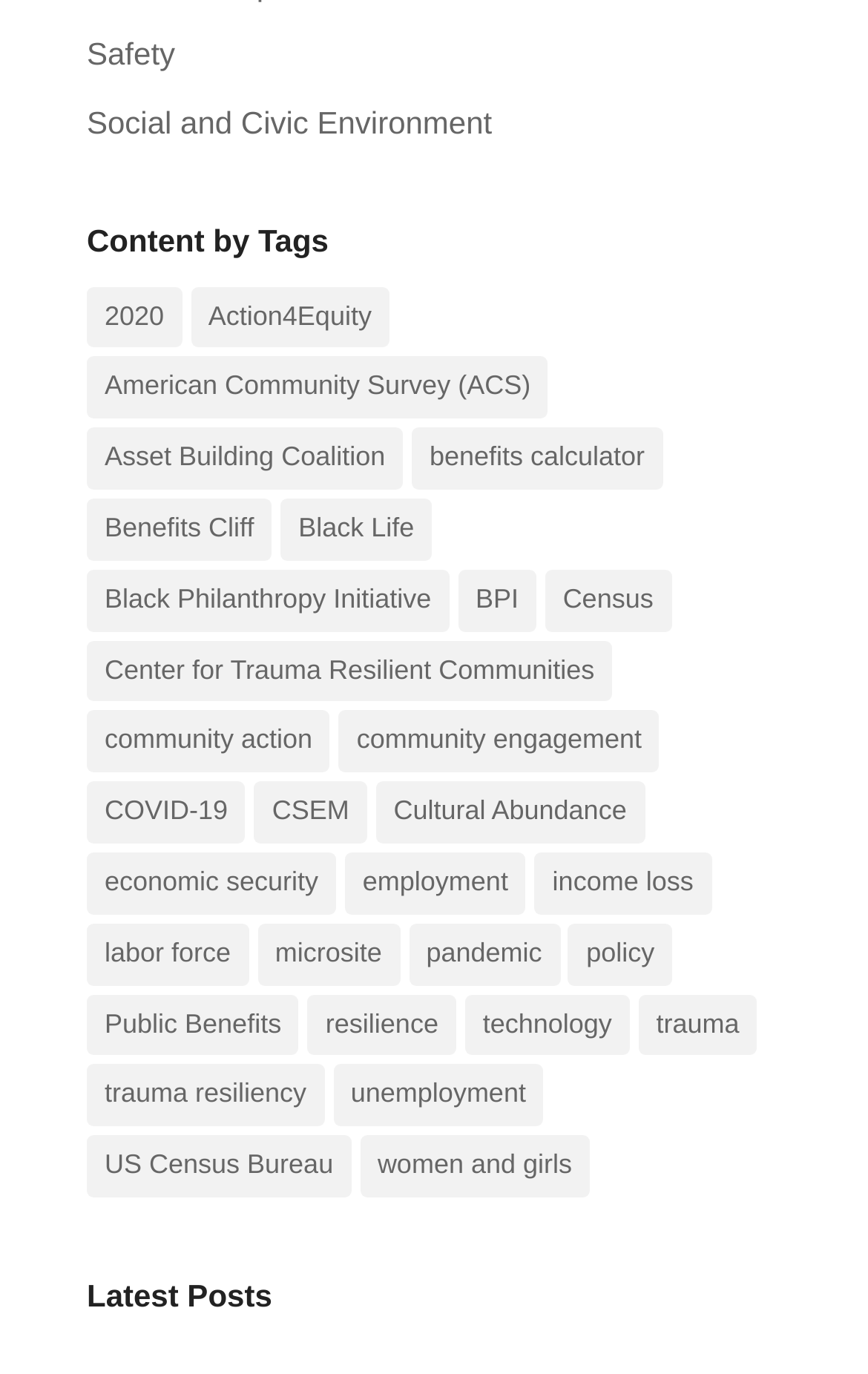How many tags are available?
Please provide a single word or phrase as the answer based on the screenshot.

21